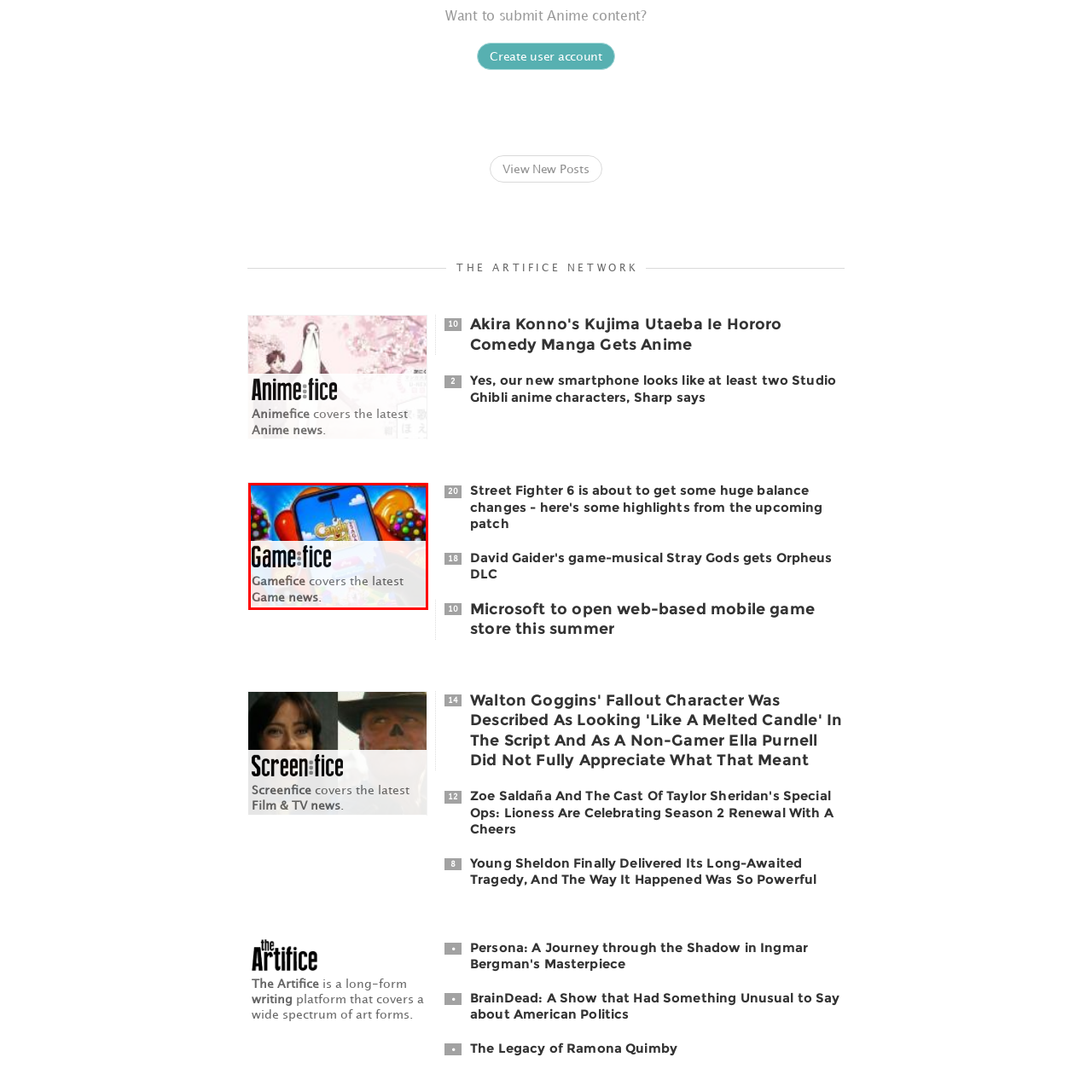Provide an in-depth description of the image within the red bounding box.

The image prominently features the logo of "Gamefice," a platform dedicated to delivering the latest updates and news in the gaming industry. The backdrop illustrates a vibrant and colorful scene from a popular mobile game, showcasing the lively graphics that are characteristic of modern gaming experiences. Below the logo, the caption reinforces the purpose of Gamefice, stating: "Gamefice covers the latest Game news." This encapsulates the platform's commitment to providing current and relevant information in the gaming realm, appealing to avid gamers and enthusiasts alike.